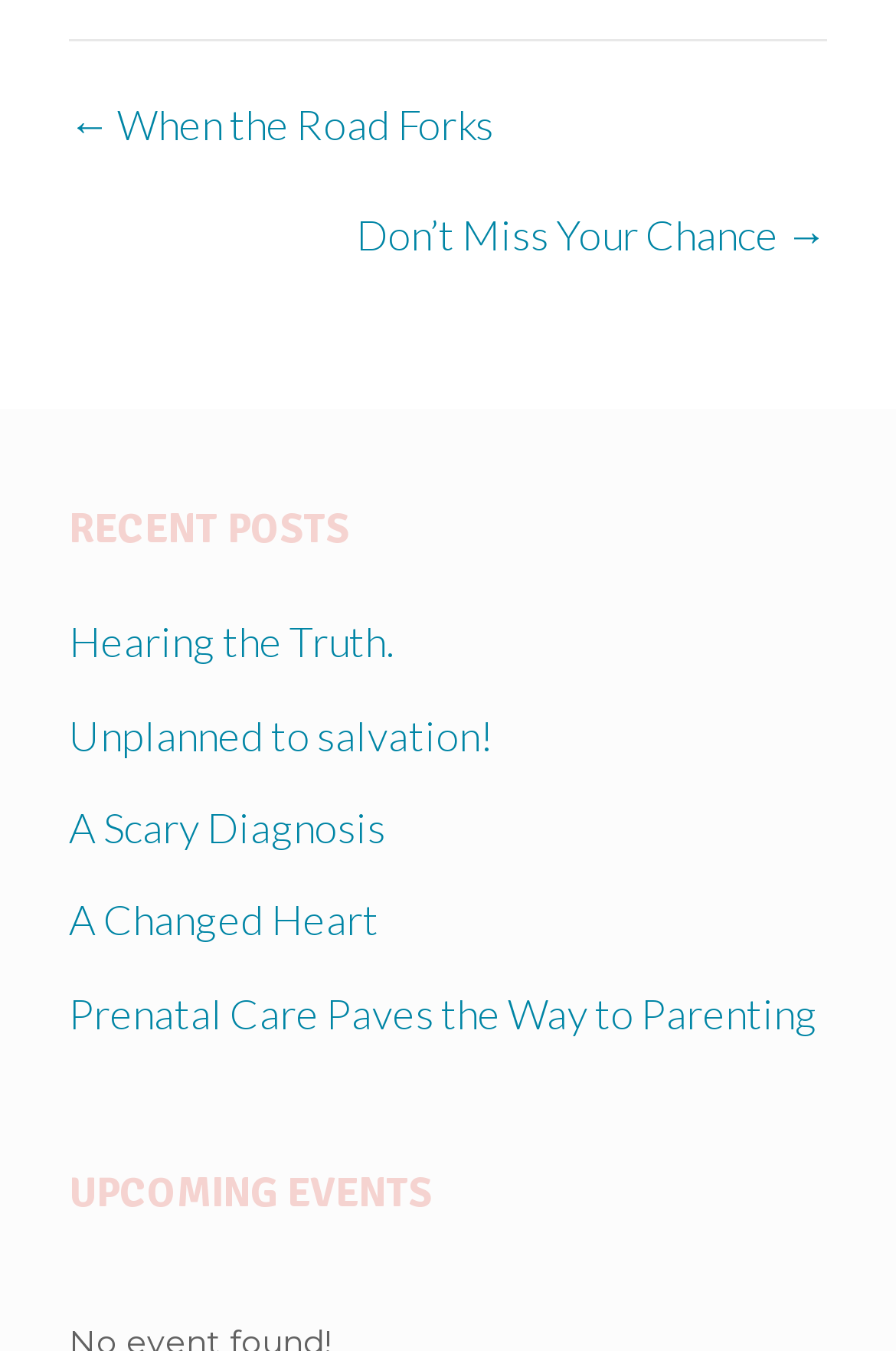Provide a one-word or brief phrase answer to the question:
How many recent posts are listed?

5